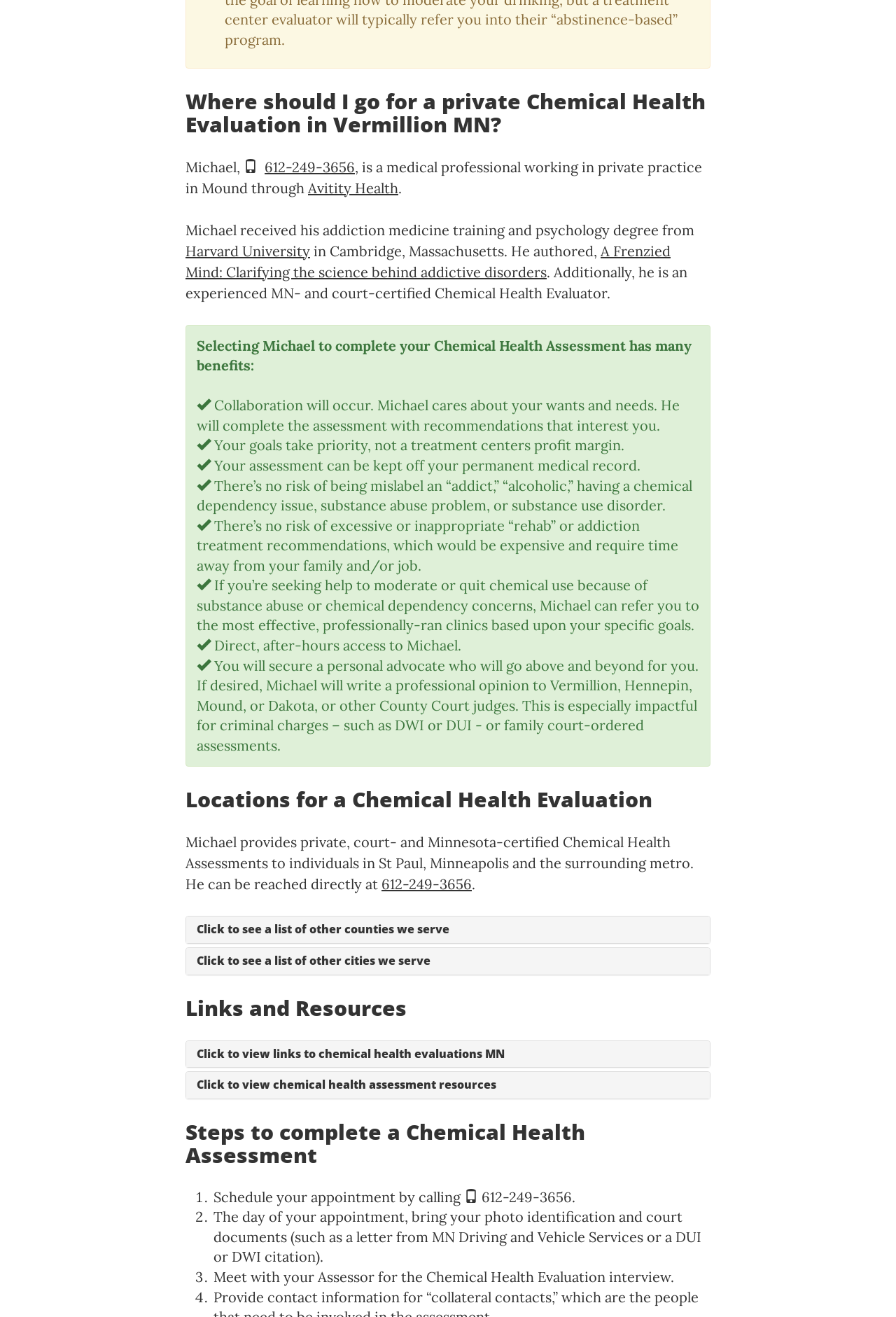What is the phone number to schedule a Chemical Health Assessment?
Please give a detailed and thorough answer to the question, covering all relevant points.

I found the phone number '612-249-3656' mentioned multiple times on the webpage, specifically in the context of scheduling a Chemical Health Assessment, such as in the sentence 'Schedule your appointment by calling 612-249-3656'.